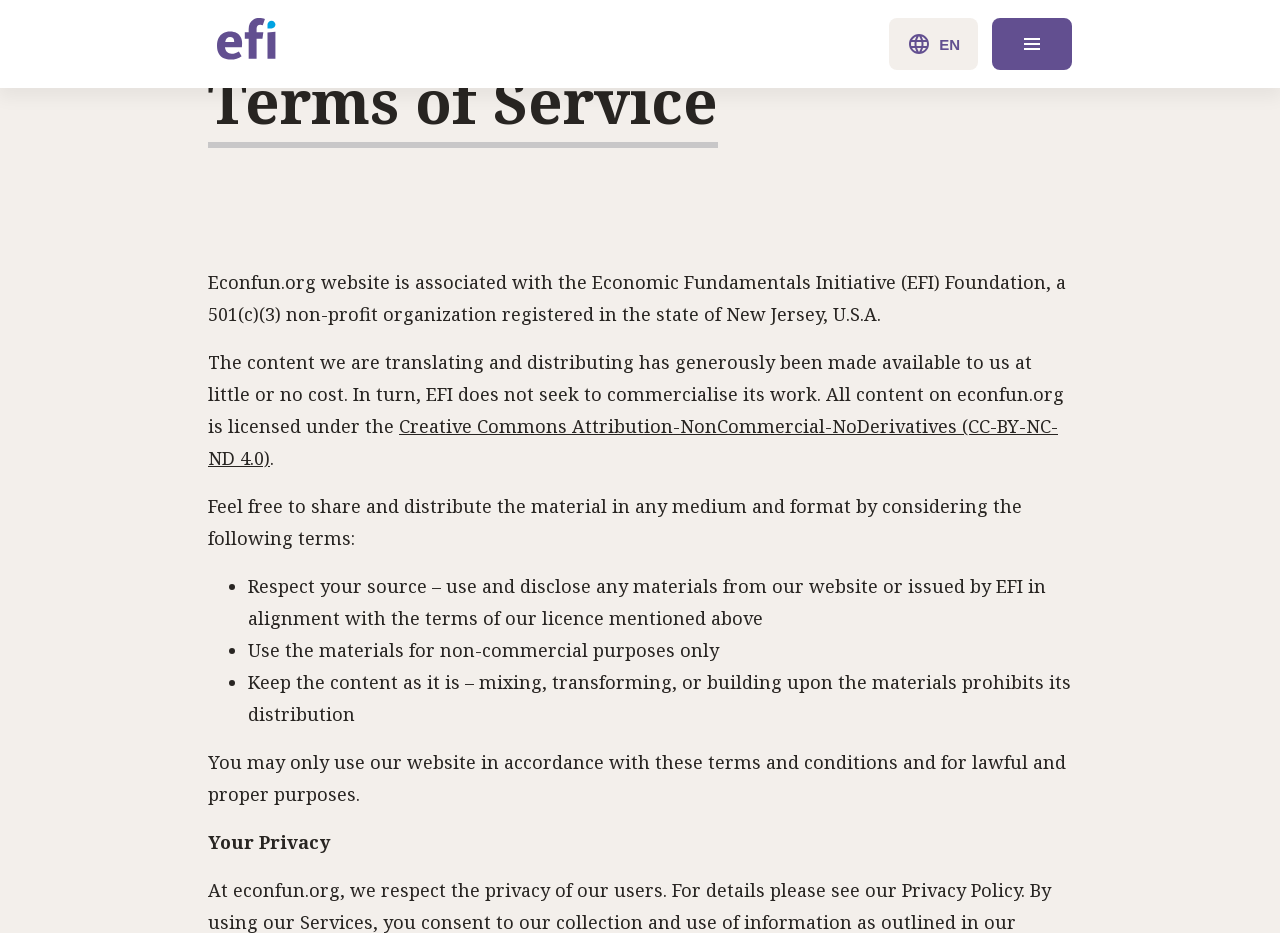Please determine the bounding box coordinates for the element with the description: "en".

[0.695, 0.019, 0.764, 0.075]